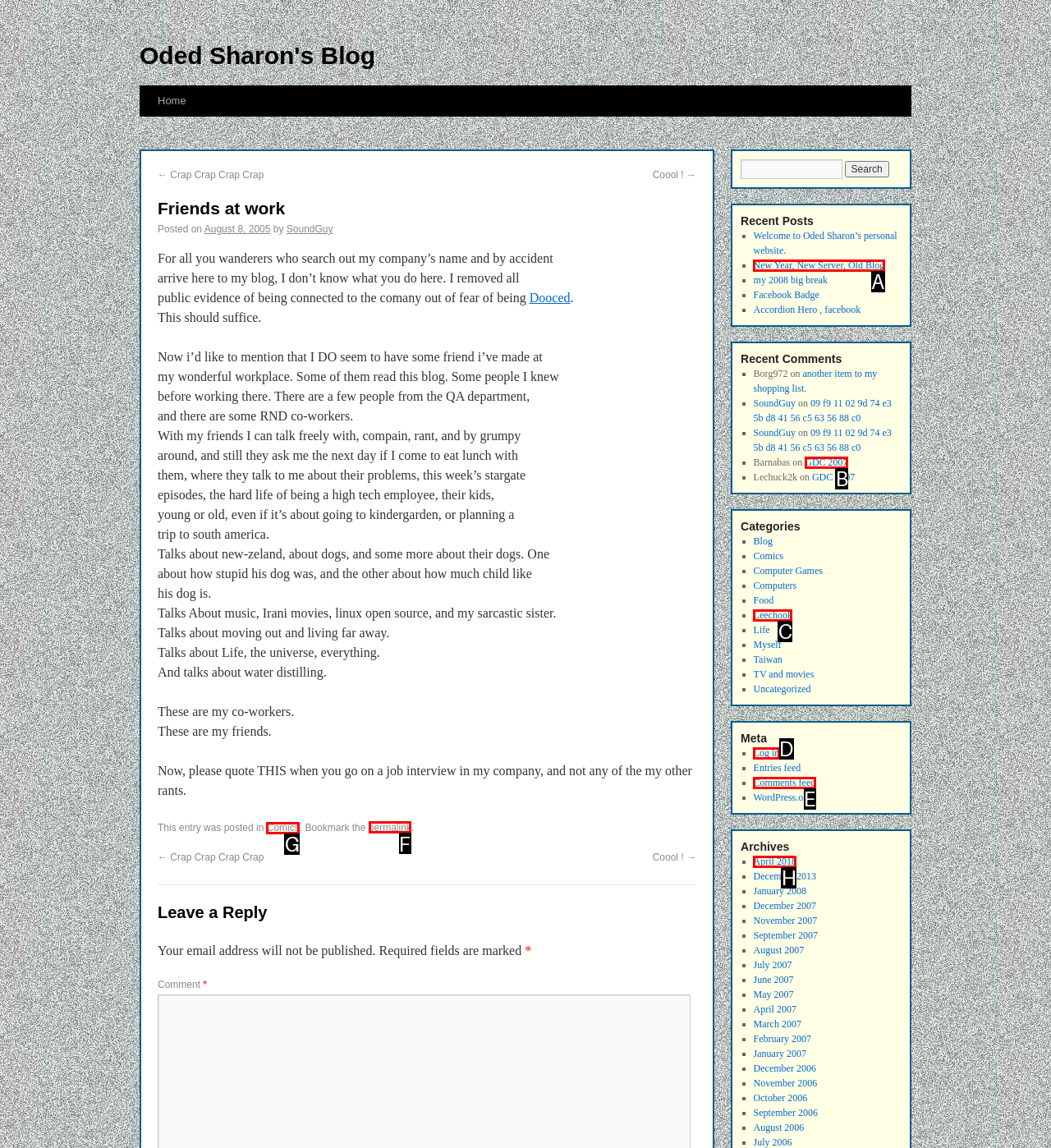Identify the letter of the option that should be selected to accomplish the following task: View the permalink. Provide the letter directly.

F